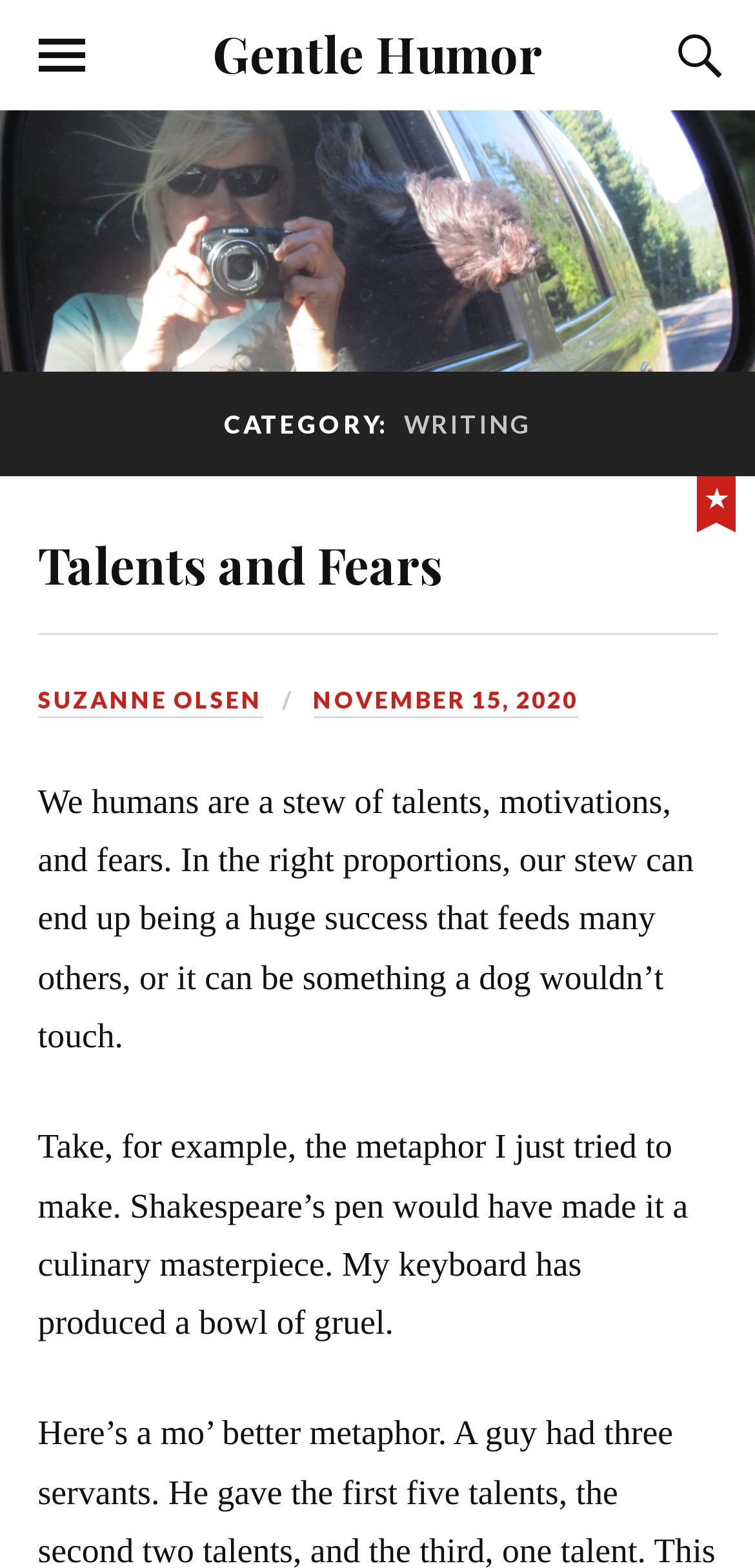What is the date of the current article?
Provide a detailed and well-explained answer to the question.

I found the date by looking at the link element with the text 'NOVEMBER 15, 2020' which is a child element of the figure element.